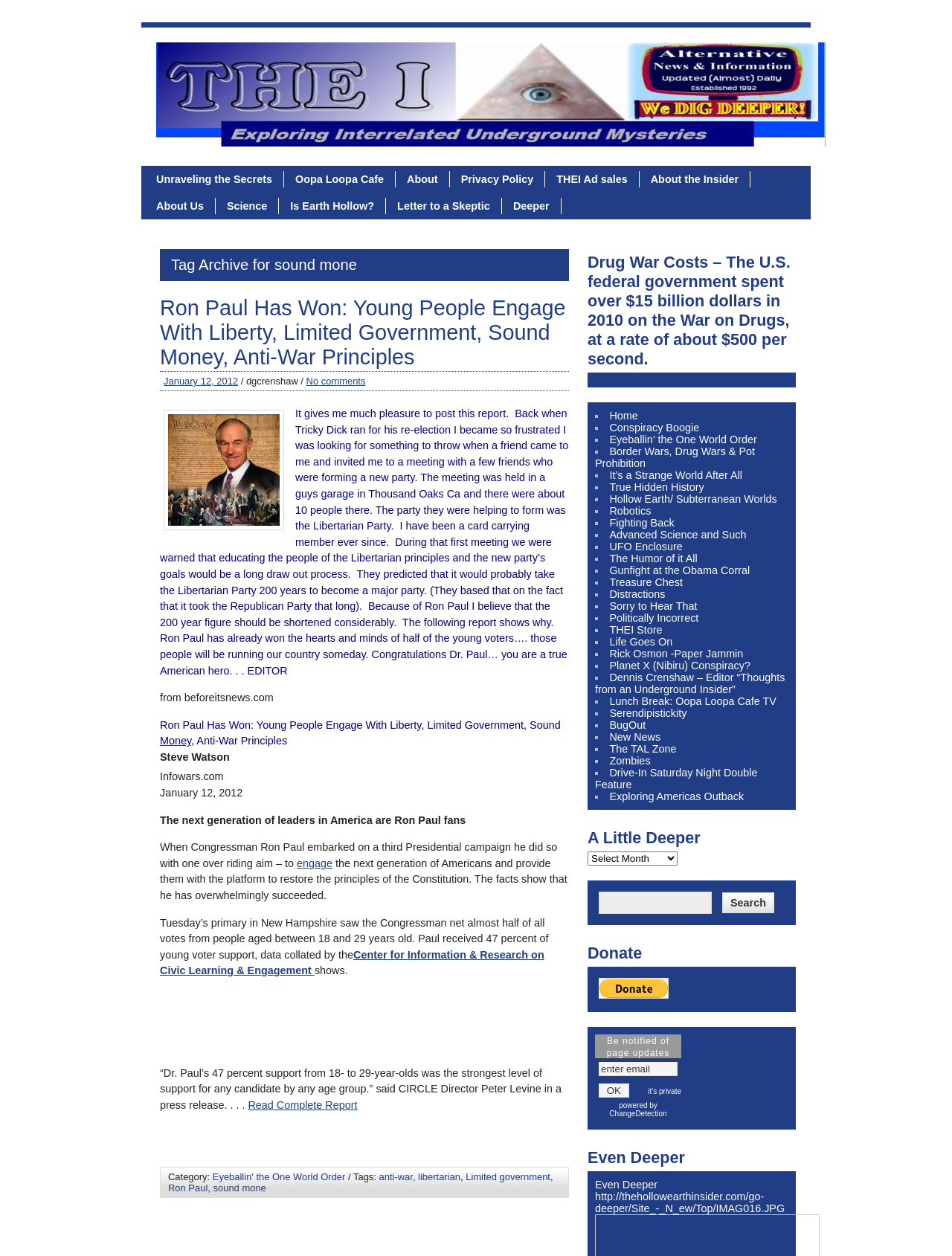Pinpoint the bounding box coordinates of the element that must be clicked to accomplish the following instruction: "Visit the 'Oopa Loopa Cafe' page". The coordinates should be in the format of four float numbers between 0 and 1, i.e., [left, top, right, bottom].

[0.298, 0.136, 0.416, 0.149]